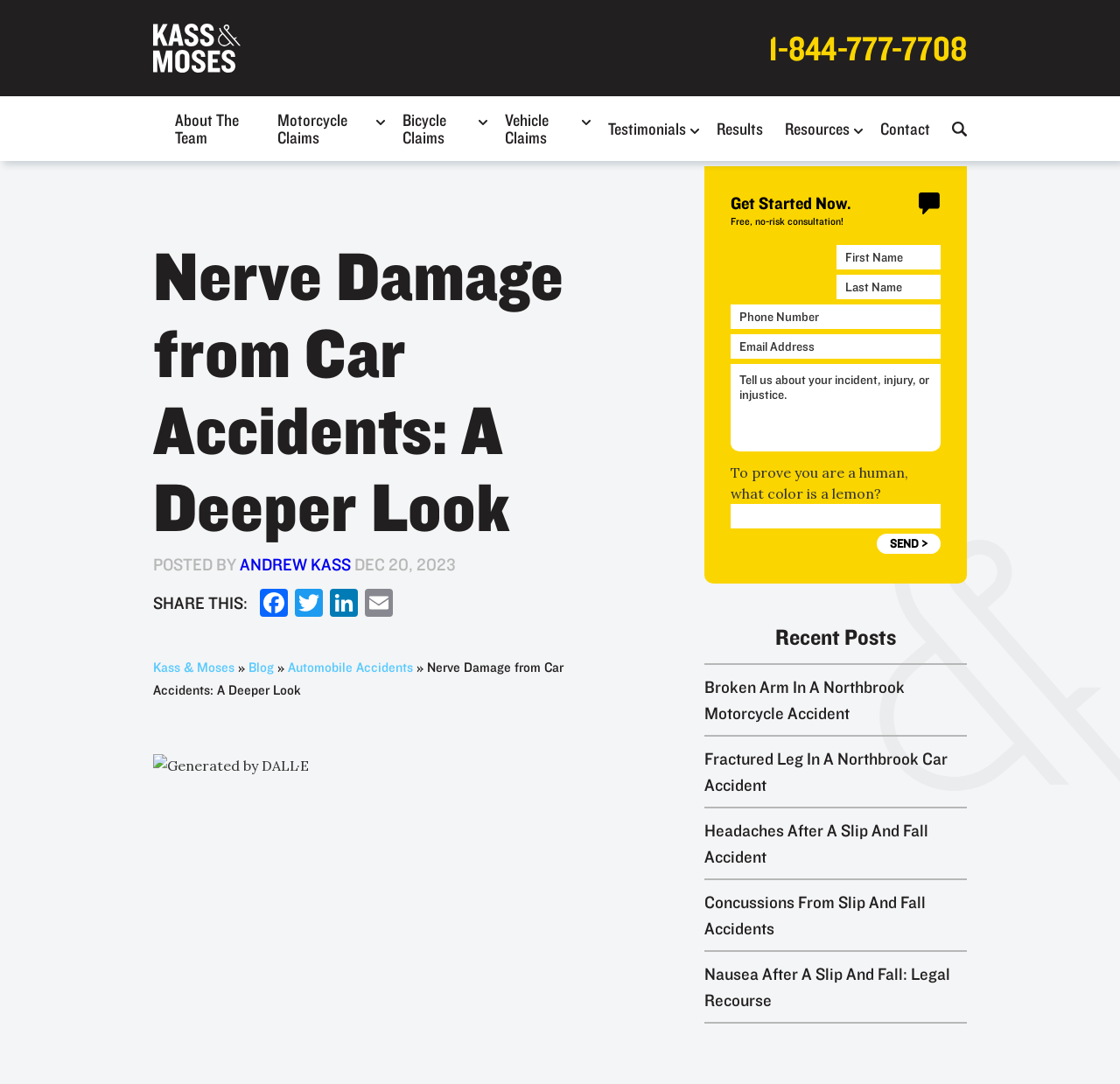Analyze the image and answer the question with as much detail as possible: 
What is the phone number to contact Kass & Moses?

I found the phone number by looking at the link with the text '1-844-777-7708' which is located at the top of the webpage.